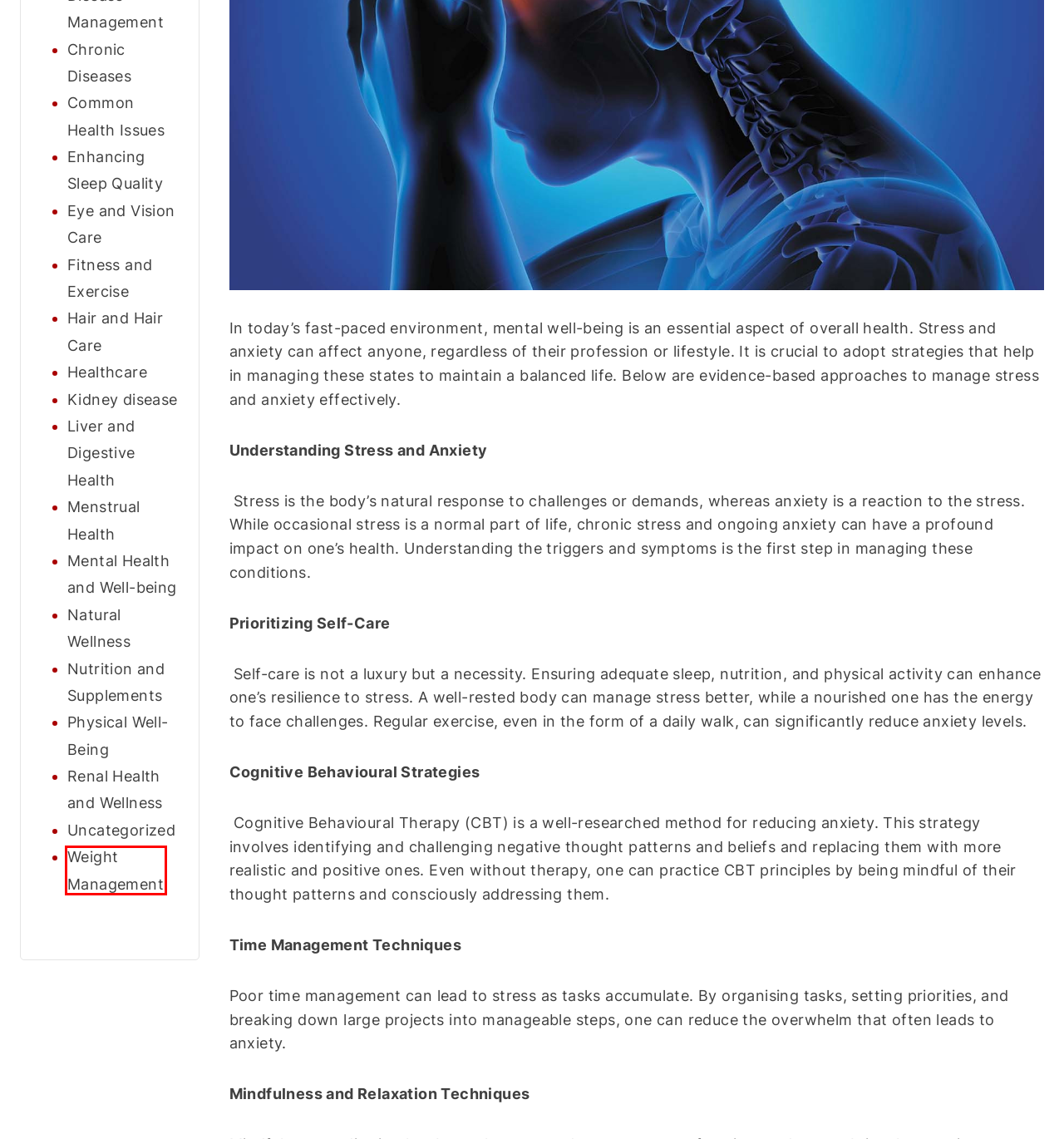Look at the screenshot of a webpage where a red bounding box surrounds a UI element. Your task is to select the best-matching webpage description for the new webpage after you click the element within the bounding box. The available options are:
A. Physical Well-Being Archives -
B. Healthcare Archives -
C. Kidney disease Archives -
D. Liver and Digestive Health Archives -
E. Menstrual Health Archives -
F. Uncategorized Archives -
G. Eye and Vision Care Archives -
H. Weight Management Archives -

H